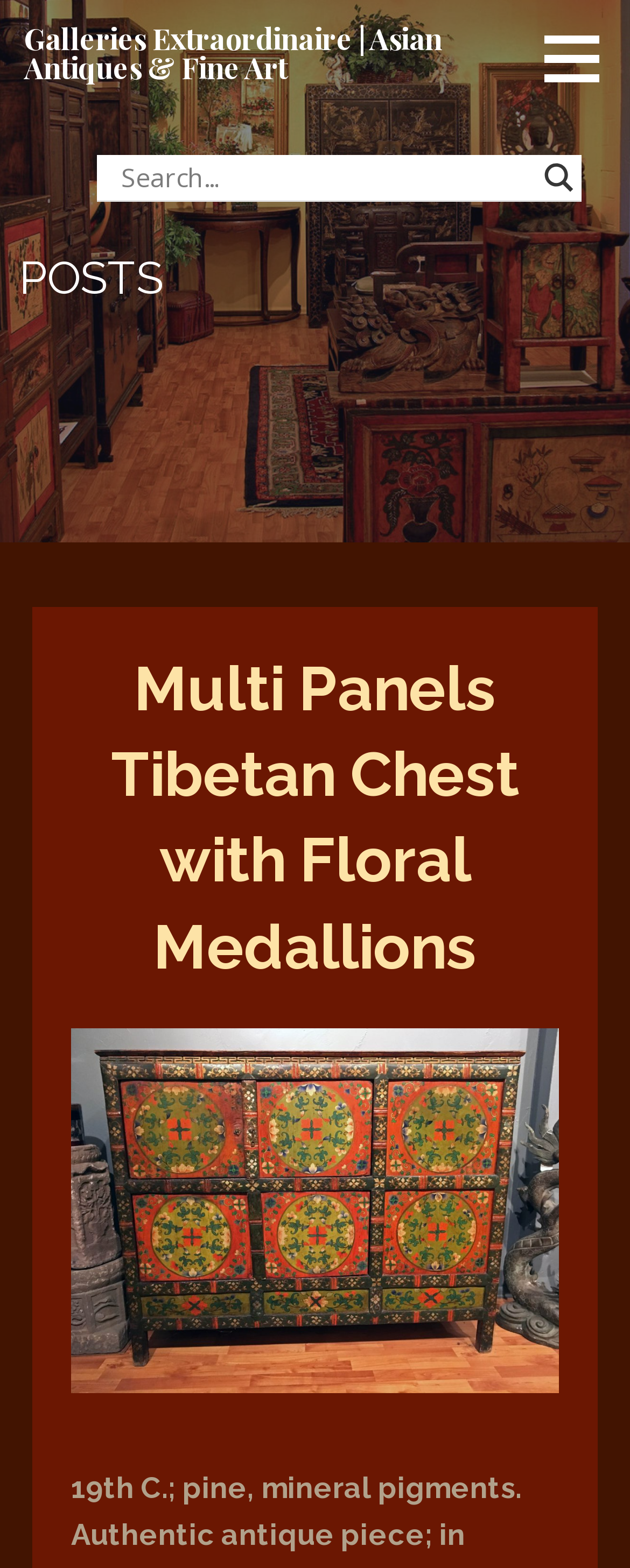What is the title or heading displayed on the webpage?

Multi Panels Tibetan Chest with Floral Medallions